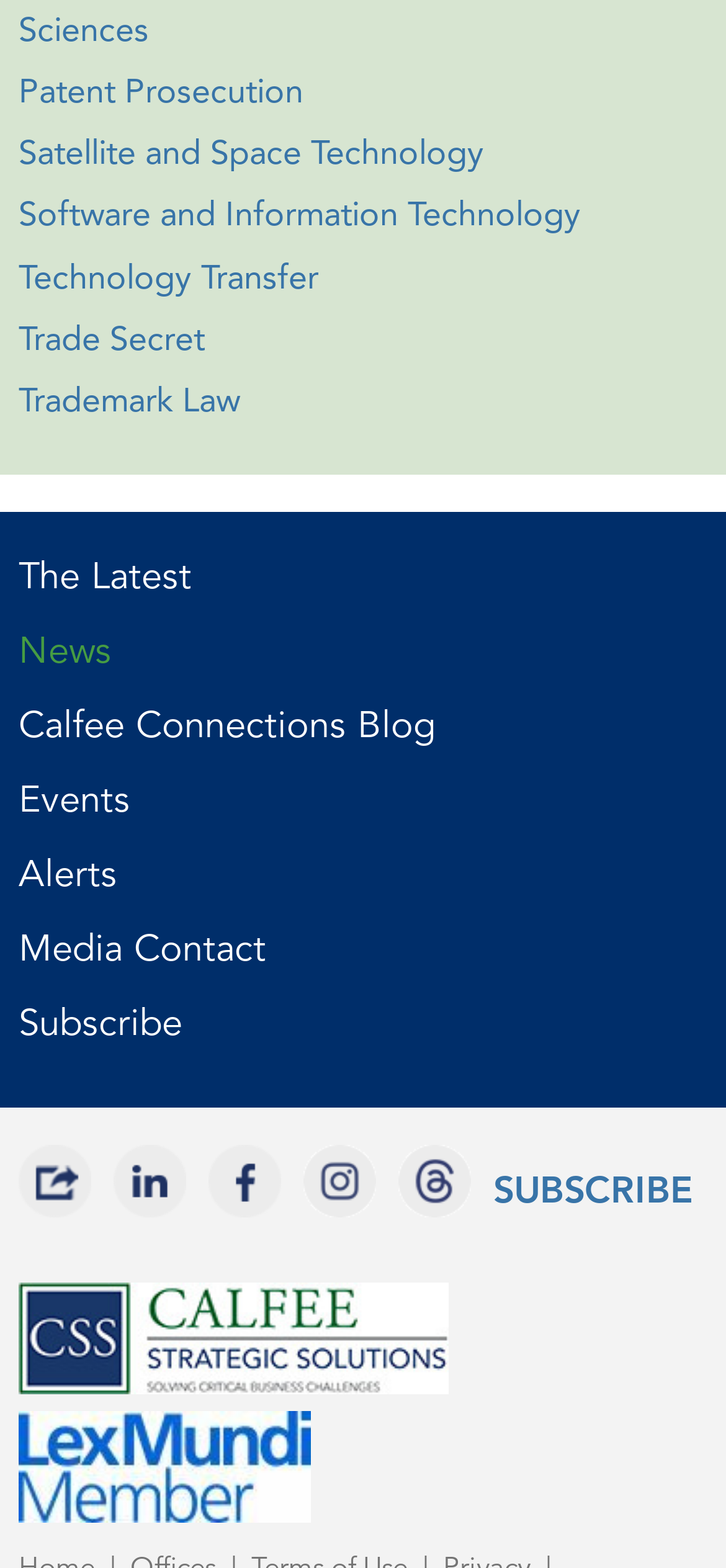Locate the bounding box coordinates of the element to click to perform the following action: 'Subscribe to the newsletter'. The coordinates should be given as four float values between 0 and 1, in the form of [left, top, right, bottom].

[0.679, 0.73, 0.954, 0.783]